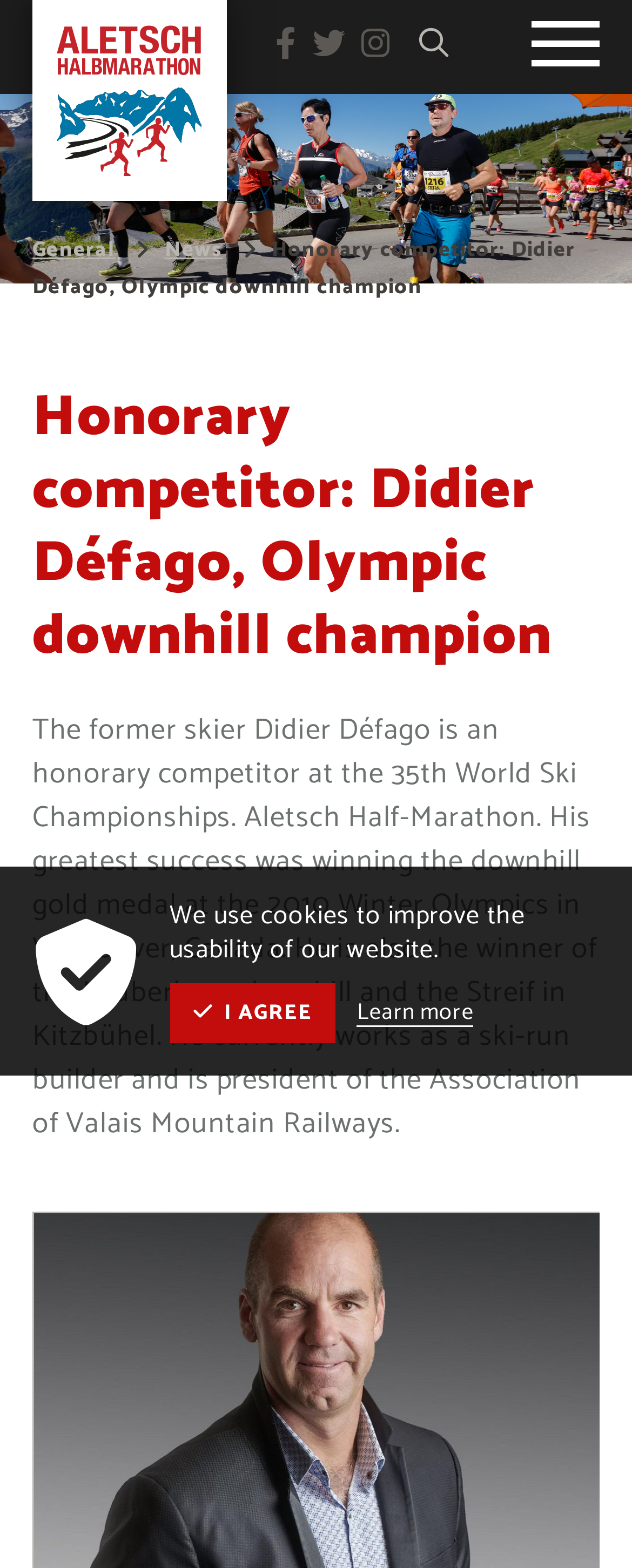What is Didier Défago's current occupation?
Based on the screenshot, provide a one-word or short-phrase response.

Ski-run builder